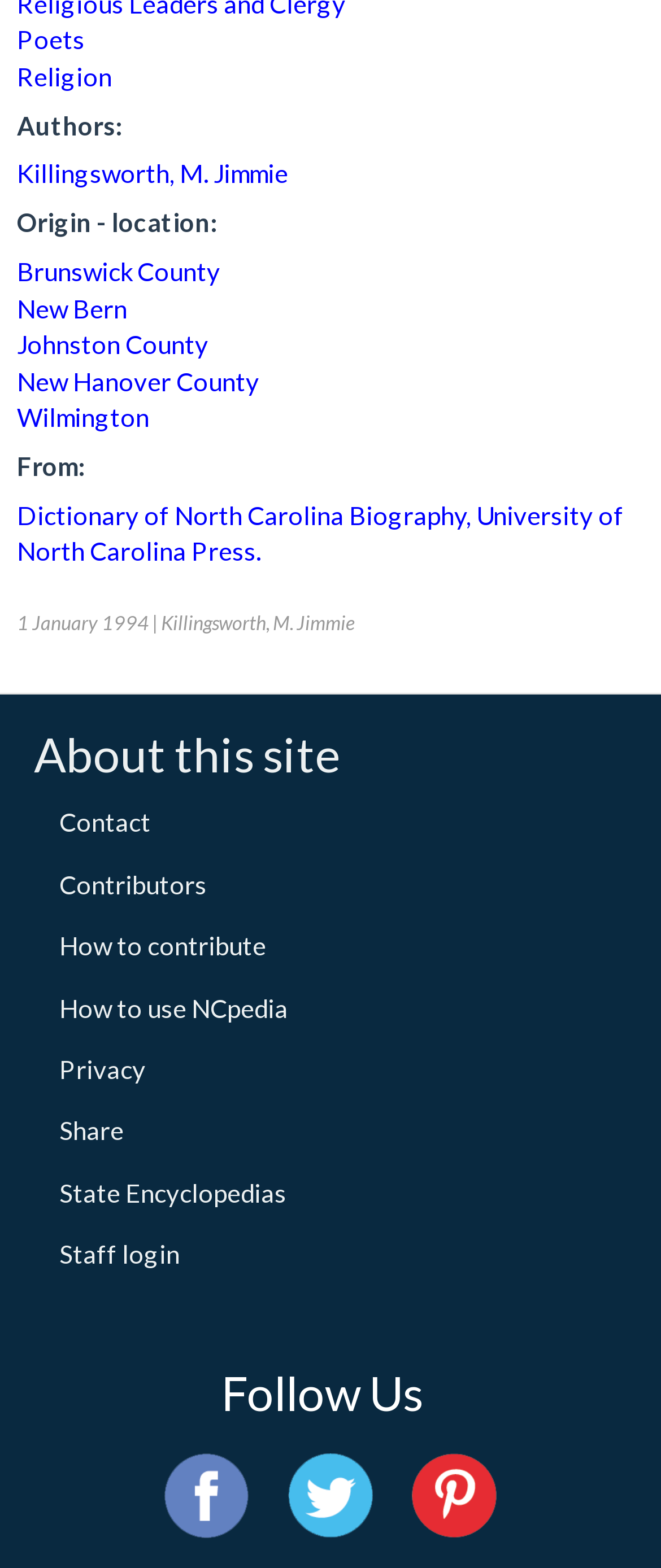Please locate the bounding box coordinates for the element that should be clicked to achieve the following instruction: "Visit the page of Killingsworth, M. Jimmie". Ensure the coordinates are given as four float numbers between 0 and 1, i.e., [left, top, right, bottom].

[0.026, 0.101, 0.436, 0.12]